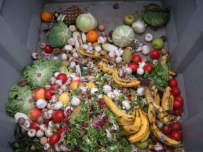What is the broader conversation associated with the image?
Refer to the image and provide a thorough answer to the question.

The caption states that the image is associated with a broader conversation around sustainability and responsible consumption, as discussed in related articles on addressing food waste, indicating that the image is part of a larger discussion on sustainable living.